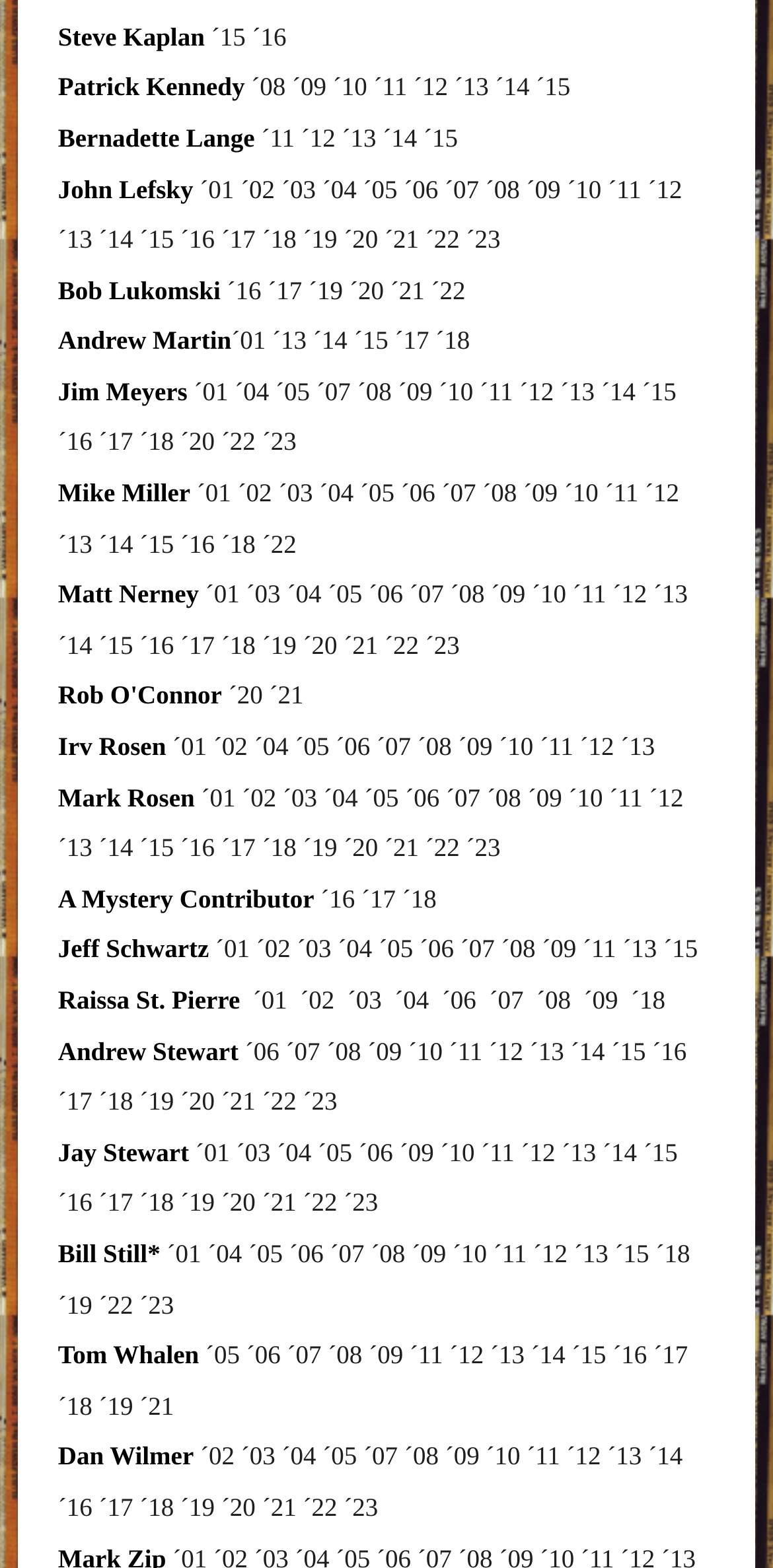Determine the bounding box coordinates of the region I should click to achieve the following instruction: "Expand archives". Ensure the bounding box coordinates are four float numbers between 0 and 1, i.e., [left, top, right, bottom].

None